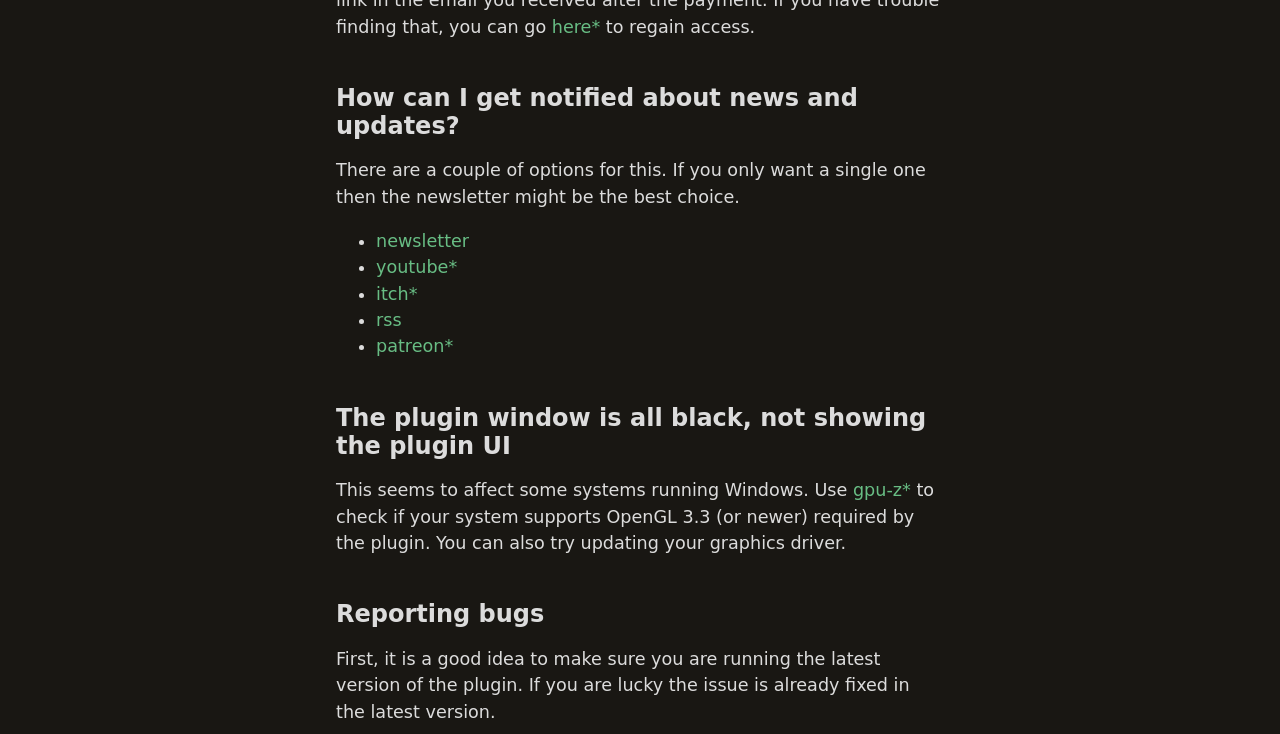Provide a brief response to the question using a single word or phrase: 
What is the first option to get notified about news and updates?

newsletter